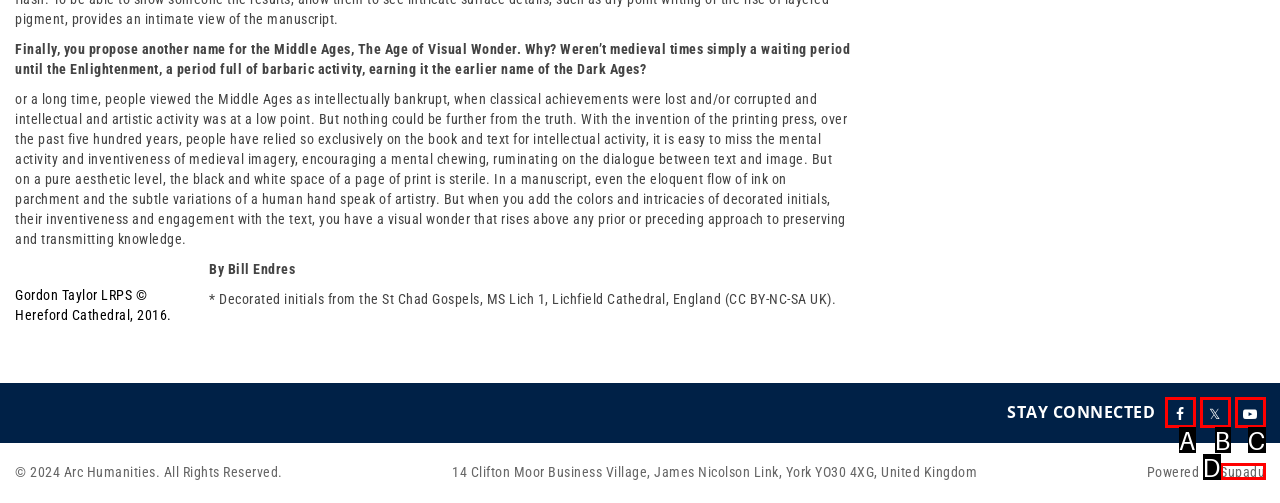Choose the option that matches the following description: title="Follow us on YouTube"
Reply with the letter of the selected option directly.

C